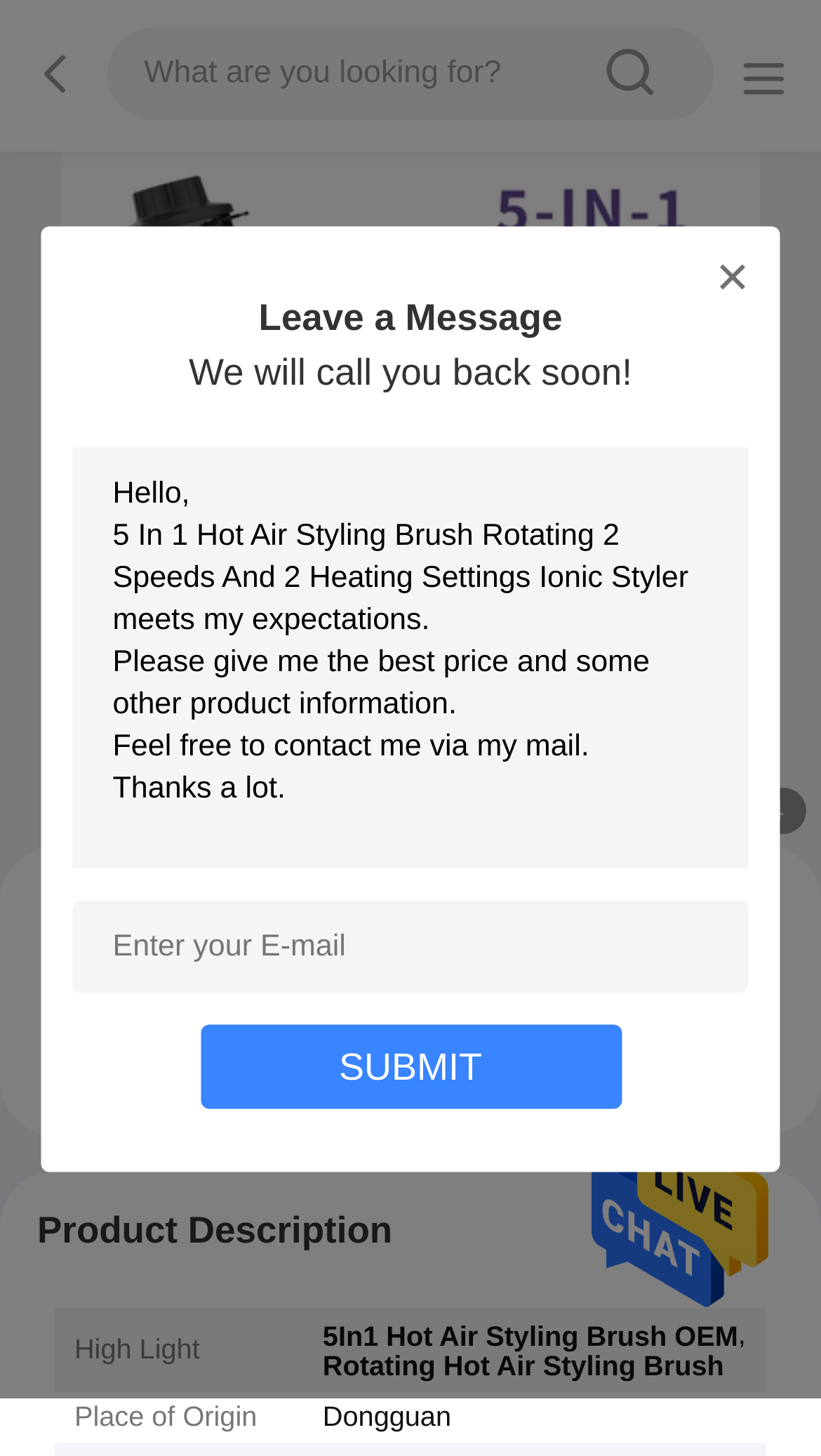What are the two options to contact the seller? Examine the screenshot and reply using just one word or a brief phrase.

Get Best Price, Contact Now